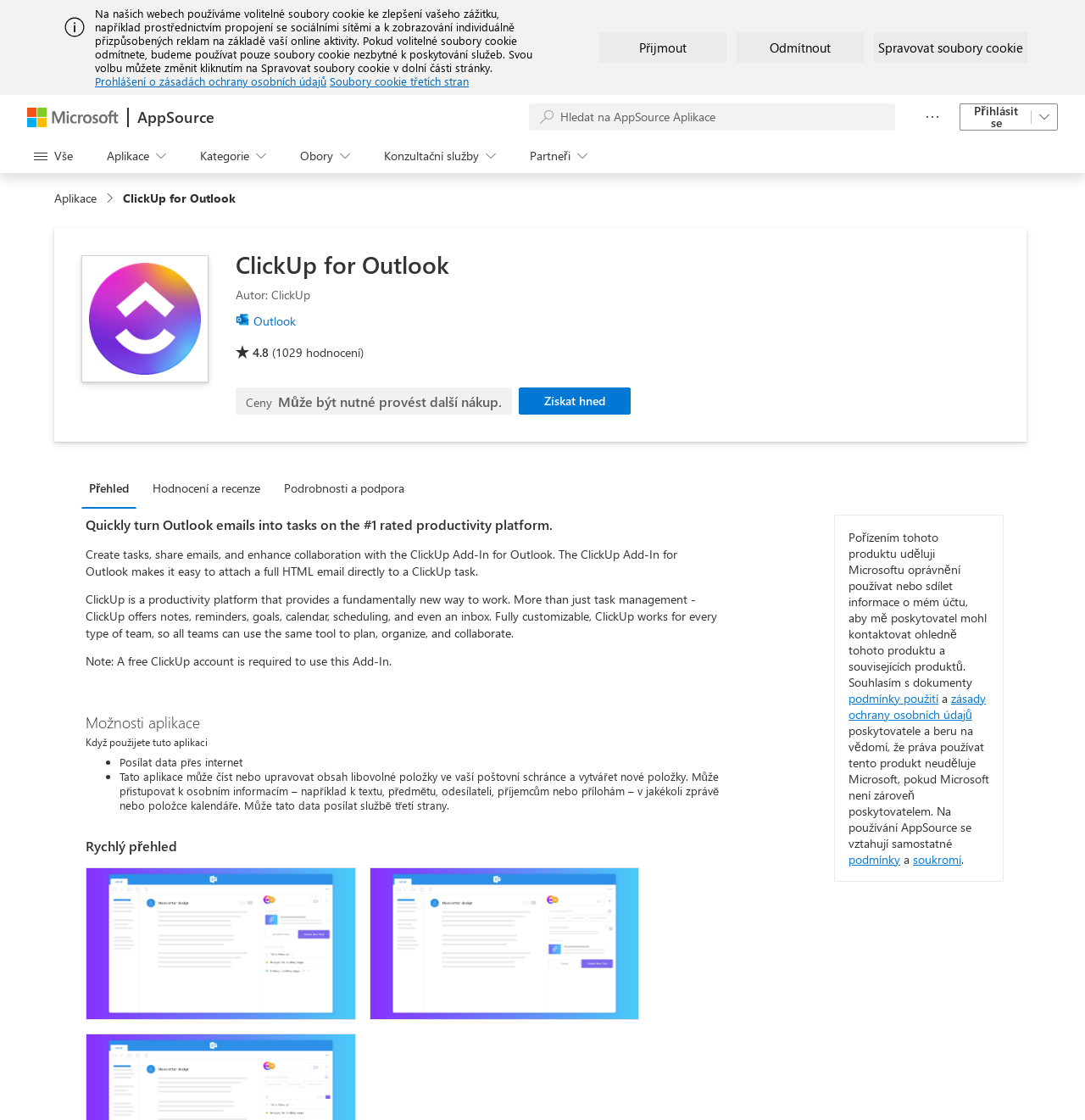Please answer the following question as detailed as possible based on the image: 
What is required to use this Add-In?

I found this information by reading the text that mentions the requirement to use the add-in, which is a free ClickUp account.